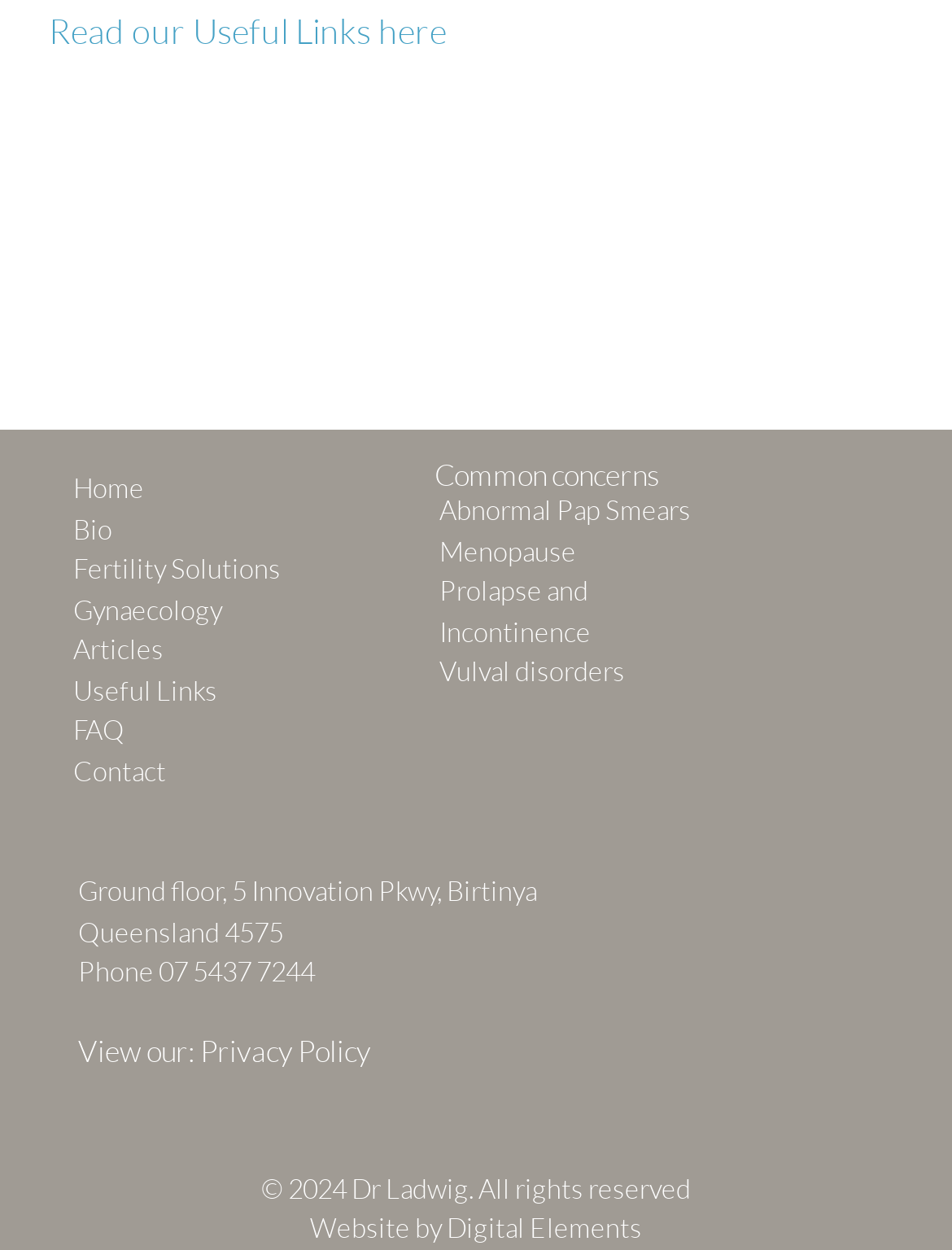Identify the bounding box coordinates for the UI element mentioned here: "Gynaecology". Provide the coordinates as four float values between 0 and 1, i.e., [left, top, right, bottom].

[0.077, 0.477, 0.233, 0.501]